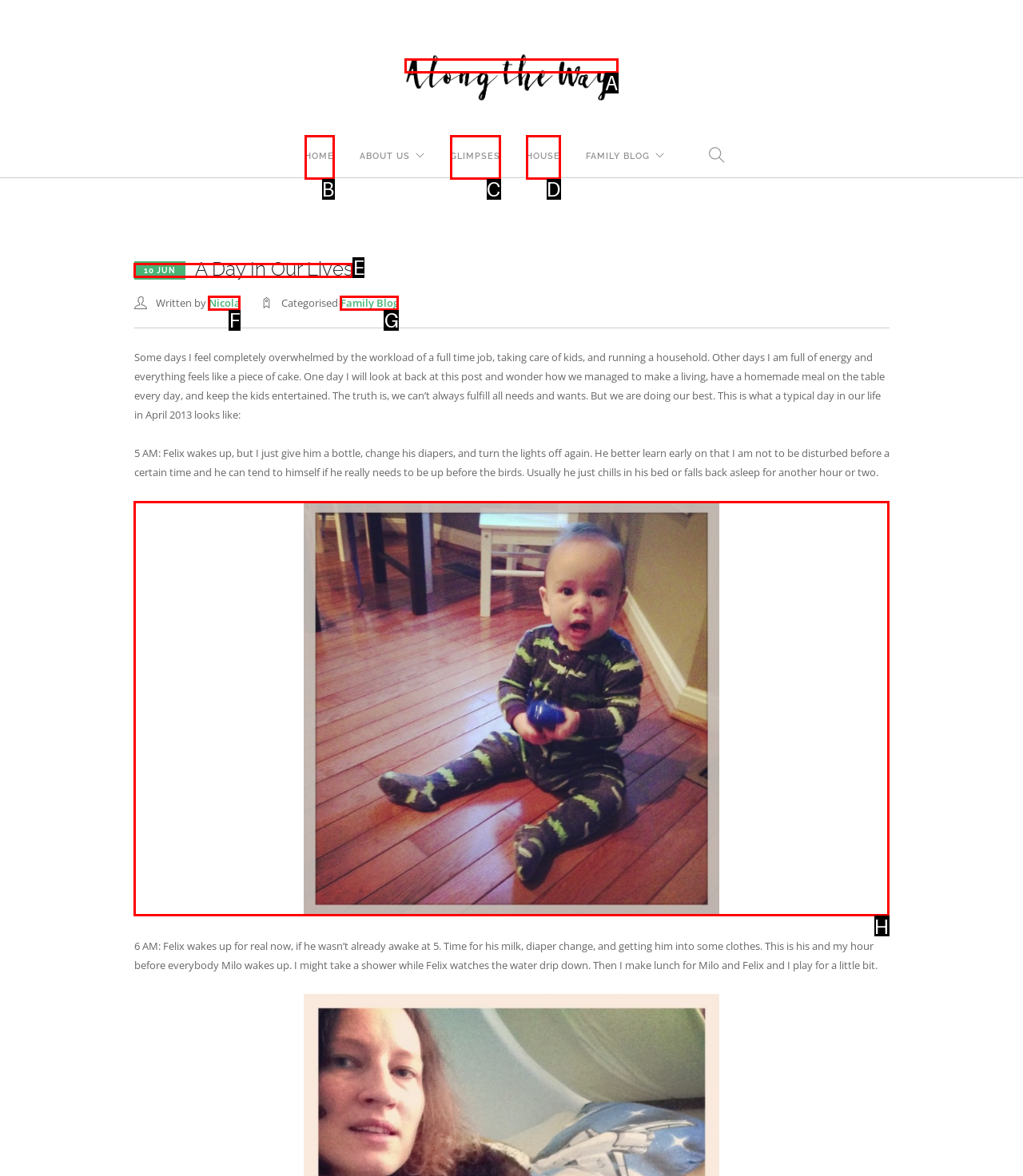Select the letter of the element you need to click to complete this task: view photo 1
Answer using the letter from the specified choices.

H